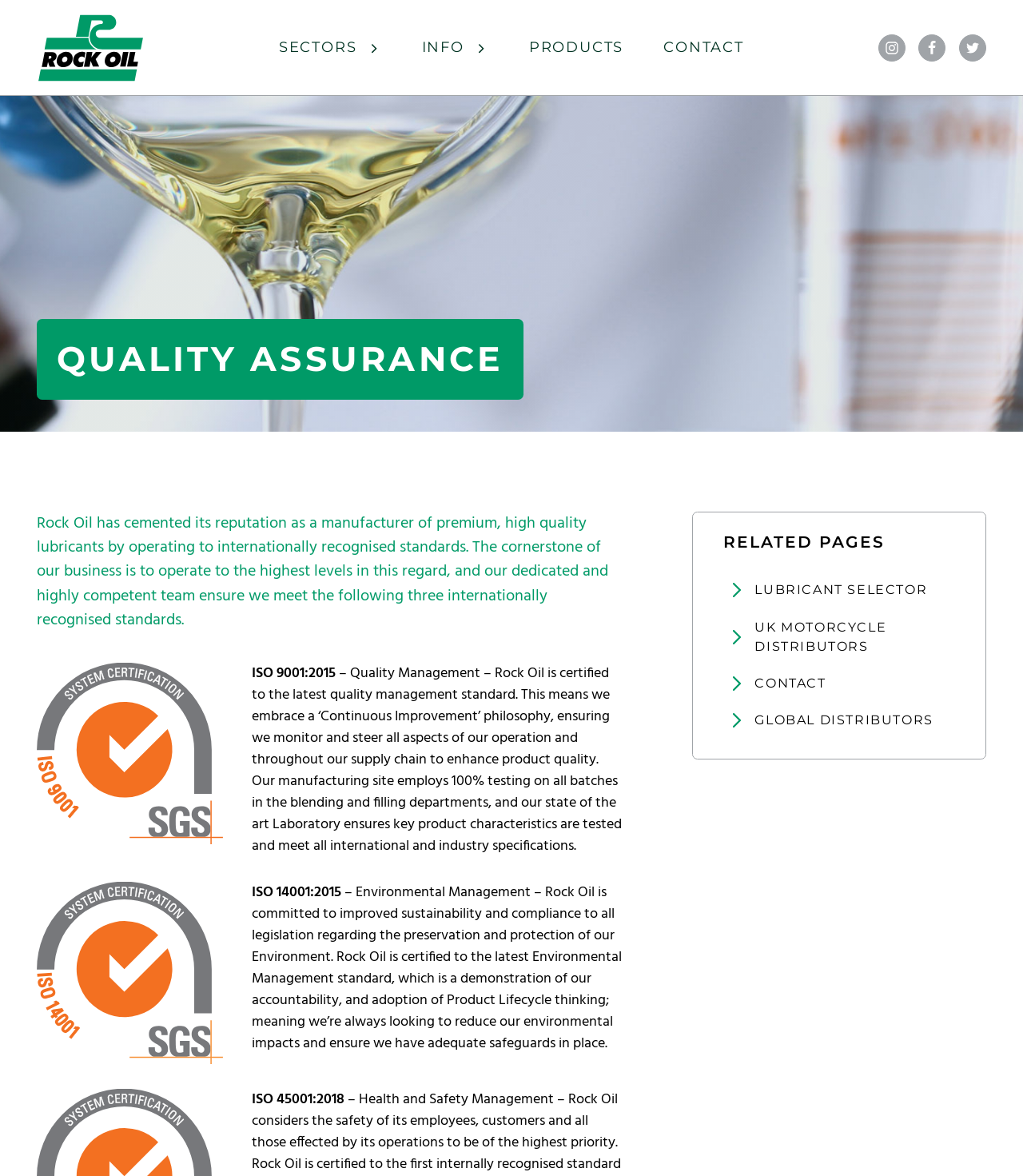Elaborate on the webpage's design and content in a detailed caption.

The webpage is about Rock Oil's quality assurance, with a focus on their certifications and commitment to quality management, environmental sustainability, and occupational health and safety. 

At the top of the page, there is a navigation menu with links to various sections, including "SECTORS", "INFO", "PRODUCTS", and "CONTACT". Below this menu, there is a heading "QUALITY ASSURANCE" followed by a paragraph of text describing Rock Oil's commitment to quality management and their certification to the ISO 9001:2015 standard. 

To the left of this text, there is a column of links to various sectors, including "Agricultural", "Automotive", and "Marine", among others. 

Below the quality assurance text, there are three sections, each describing one of Rock Oil's certifications: ISO 9001:2015 for quality management, ISO 14001:2015 for environmental management, and ISO 45001:2018 for occupational health and safety. Each section includes a heading, a brief description, and an image. 

On the right side of the page, there is a section titled "RELATED PAGES" with links to pages such as "LUBRICANT SELECTOR", "UK MOTORCYCLE DISTRIBUTORS", and "GLOBAL DISTRIBUTORS". 

At the bottom of the page, there are social media links to Instagram, Facebook, and Twitter, as well as a column of links to various pages, including "News", "About", and "Knowledgebase".